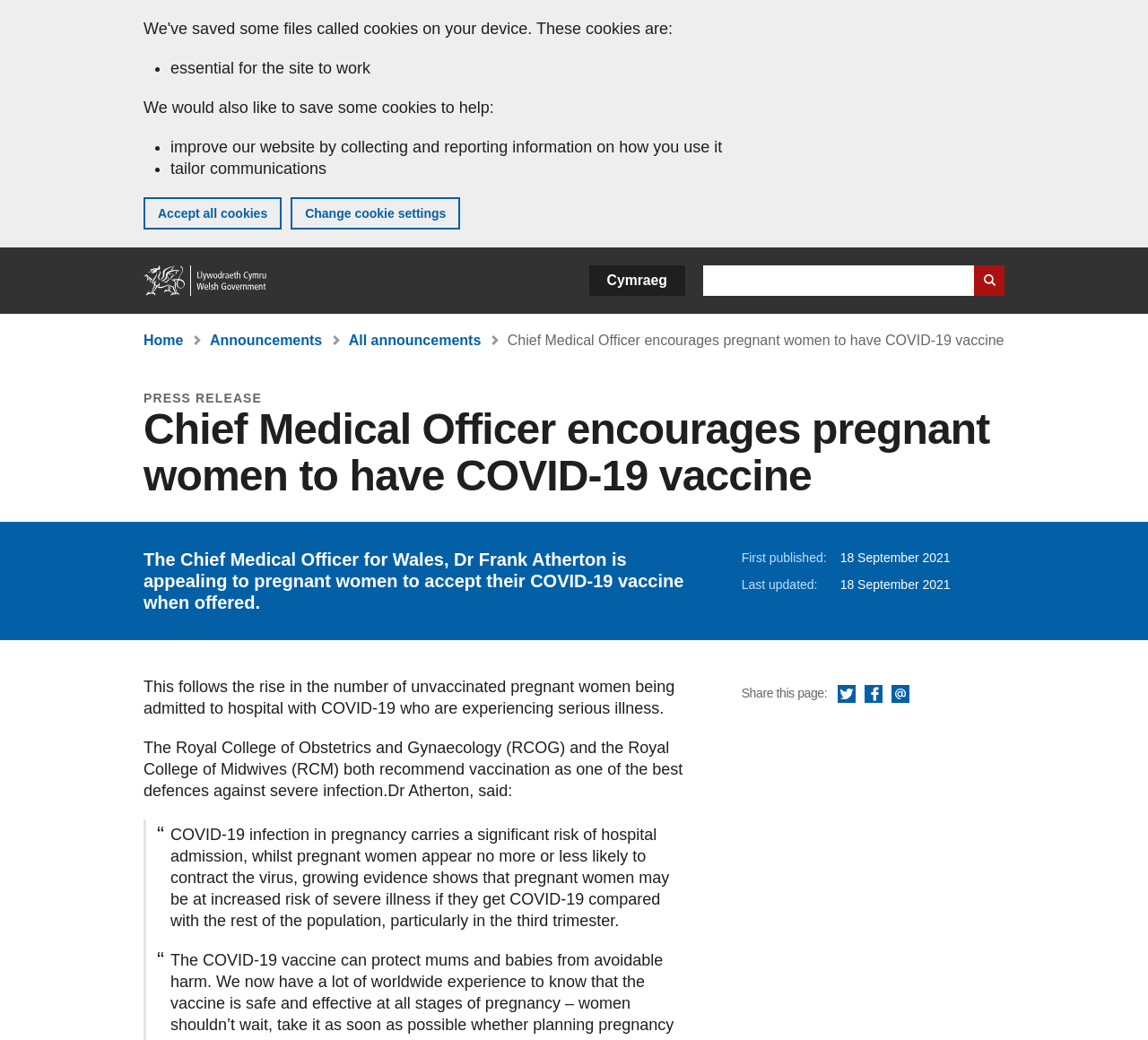Determine the bounding box coordinates of the element that should be clicked to execute the following command: "Search GOV.WALES".

[0.612, 0.255, 0.875, 0.284]